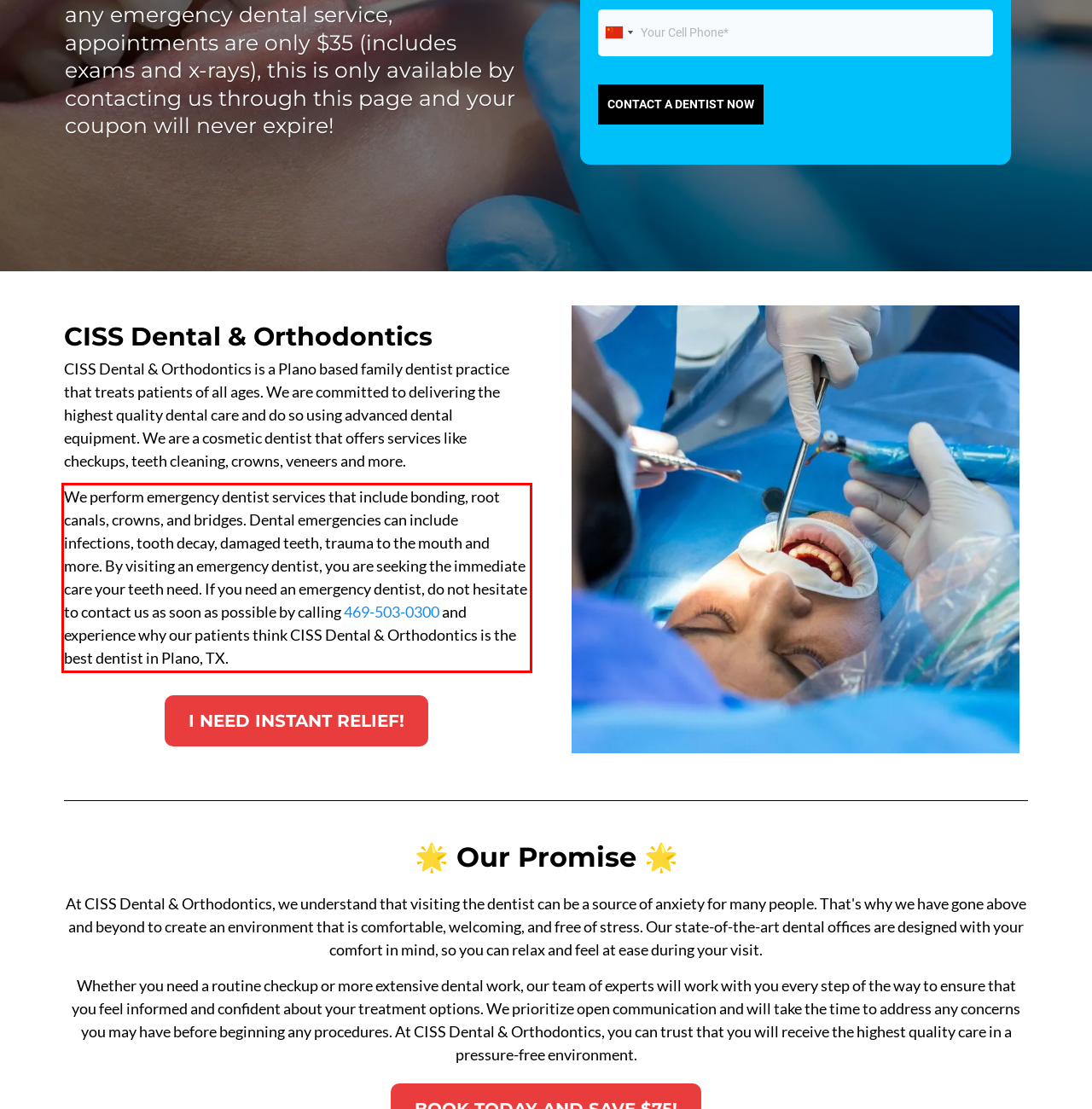Review the screenshot of the webpage and recognize the text inside the red rectangle bounding box. Provide the extracted text content.

We perform emergency dentist services that include bonding, root canals, crowns, and bridges. Dental emergencies can include infections, tooth decay, damaged teeth, trauma to the mouth and more. By visiting an emergency dentist, you are seeking the immediate care your teeth need. If you need an emergency dentist, do not hesitate to contact us as soon as possible by calling 469-503-0300 and experience why our patients think CISS Dental & Orthodontics is the best dentist in Plano, TX.